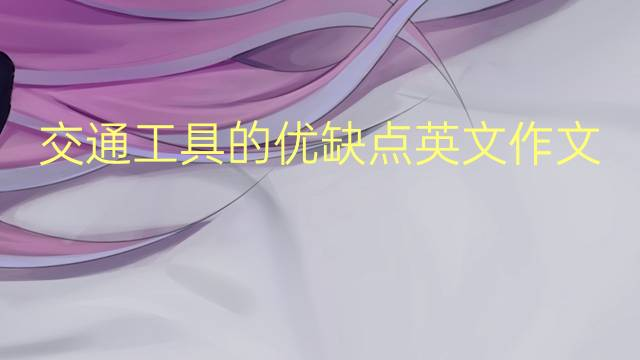Give a meticulous account of what the image depicts.

The image features a visually engaging background with flowing waves of soft pink and white hues, symbolizing the theme of transportation. Prominently displayed across the center is the title in bright yellow text, which translates to "Advantages and Disadvantages of Transportation in English Composition." This title suggests that the content is likely aimed at students, particularly those in the fourth grade, assisting them in understanding the various aspects of transportation through a structured English essay format. The vibrant colors and design evoke a sense of creativity, enhancing the educational theme of the composition.